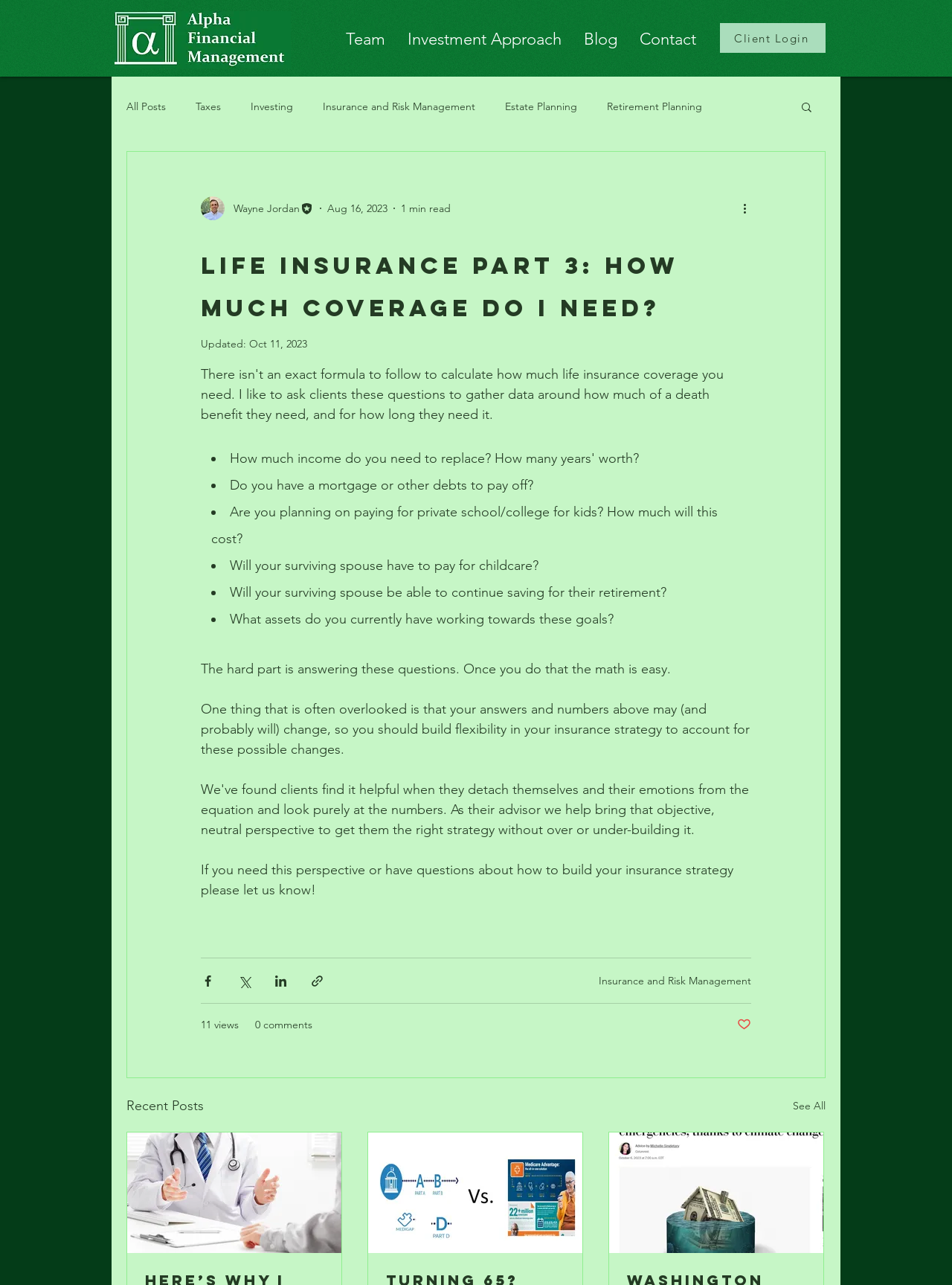Using the given description, provide the bounding box coordinates formatted as (top-left x, top-left y, bottom-right x, bottom-right y), with all values being floating point numbers between 0 and 1. Description: Insurance and Risk Management

[0.629, 0.758, 0.789, 0.768]